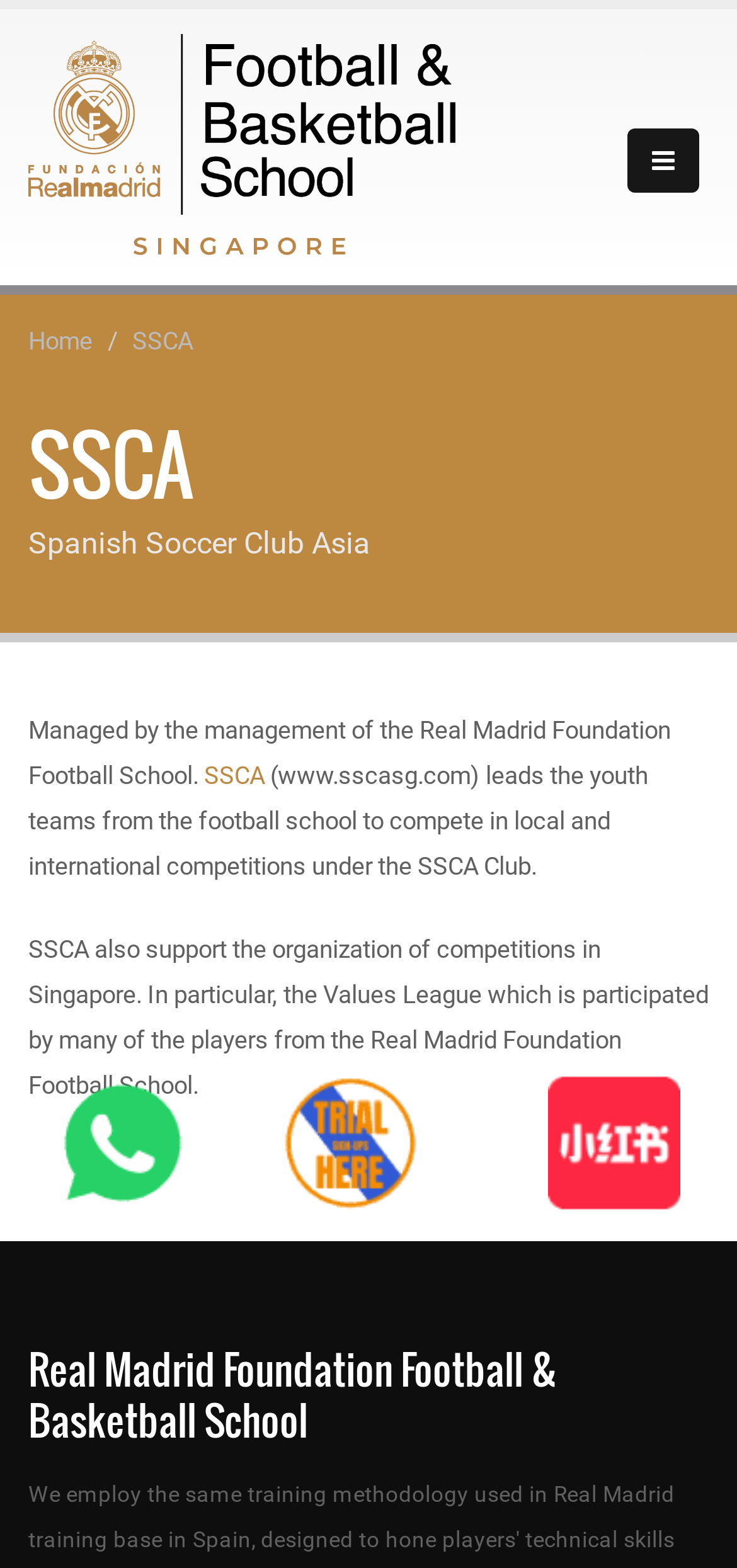Give a one-word or one-phrase response to the question:
How can I contact the school?

Email or WhatsApp